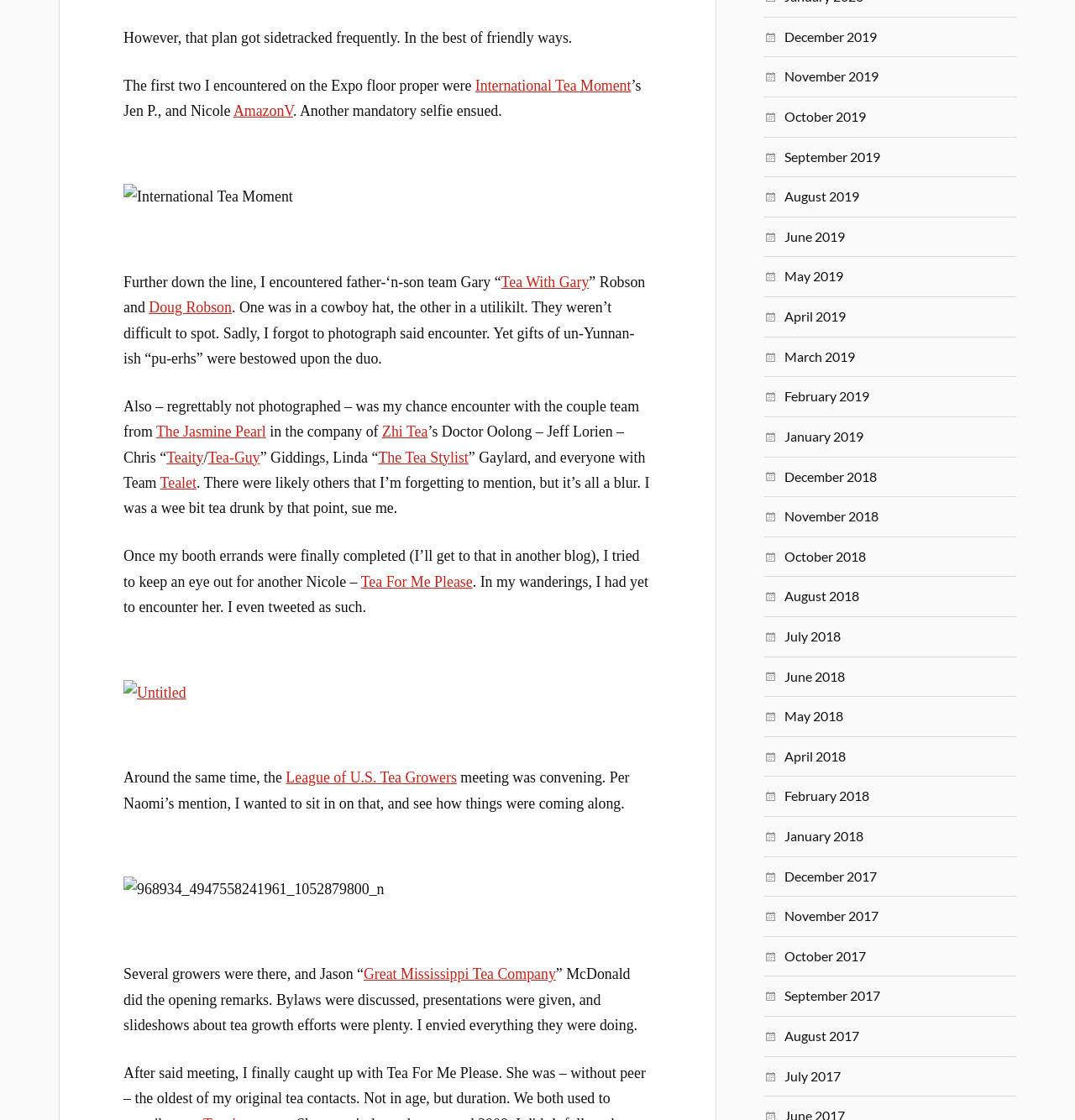Using the provided element description: "League of U.S. Tea Growers", identify the bounding box coordinates. The coordinates should be four floats between 0 and 1 in the order [left, top, right, bottom].

[0.266, 0.687, 0.425, 0.702]